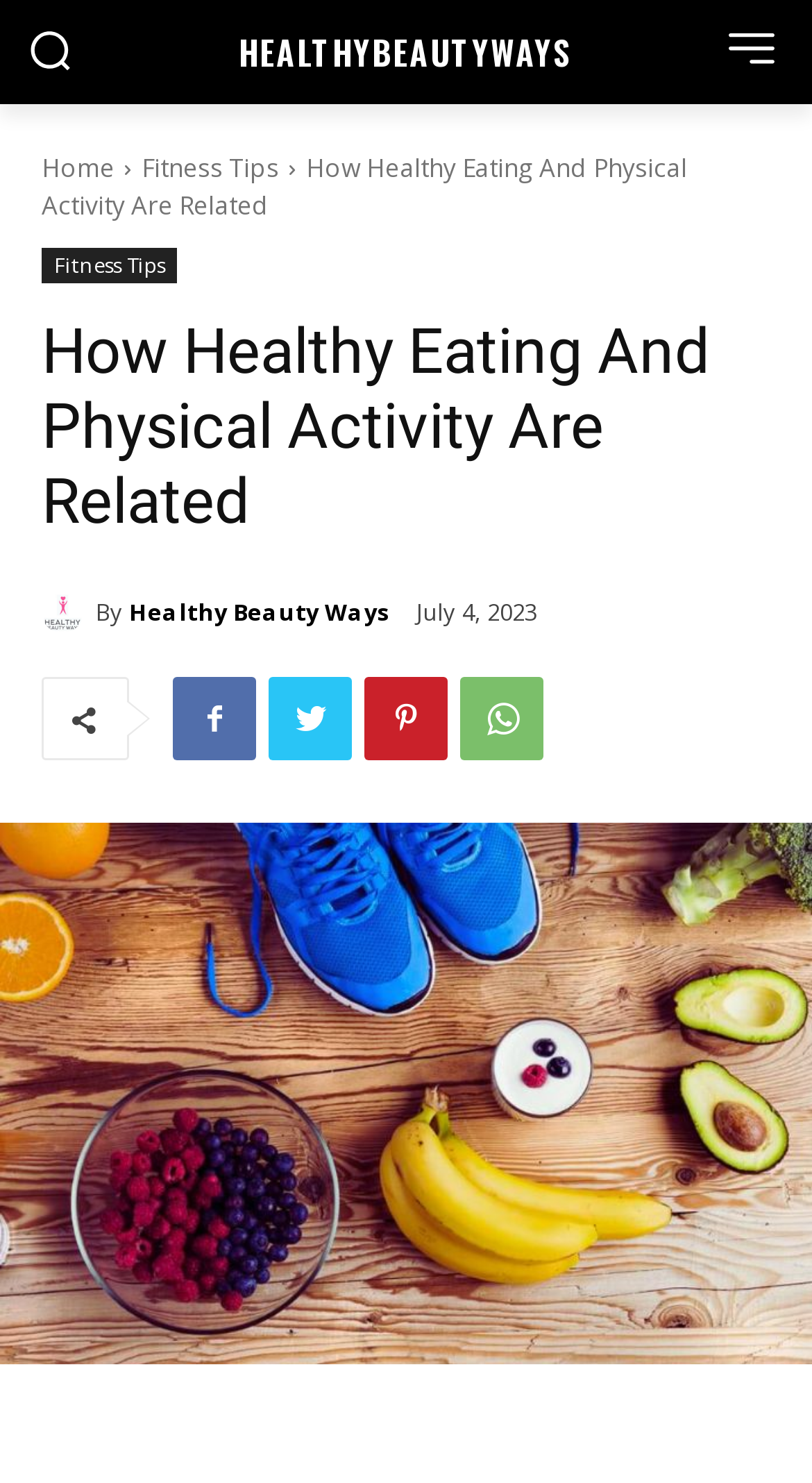What is the topic of the article?
Using the image provided, answer with just one word or phrase.

Healthy eating and physical activity